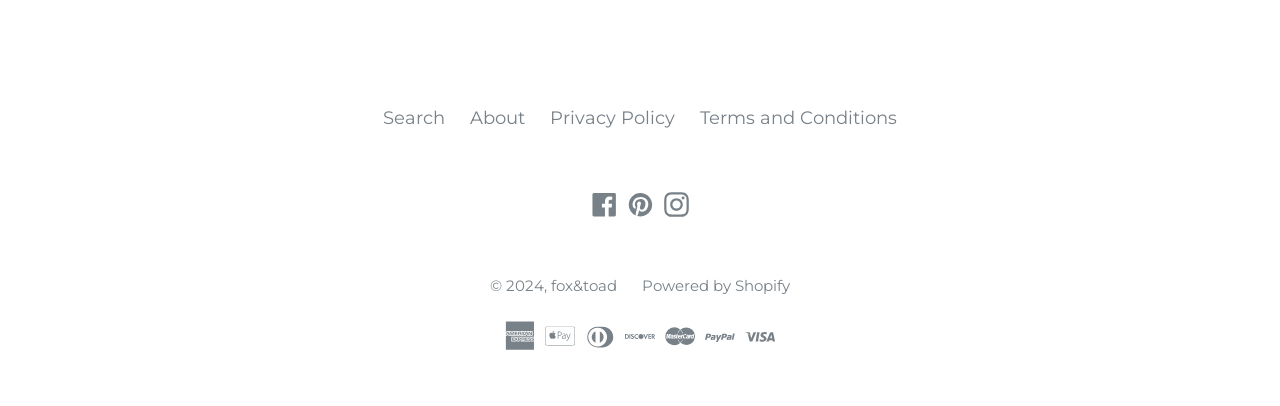Provide a one-word or brief phrase answer to the question:
What is the company name in the footer?

fox&toad